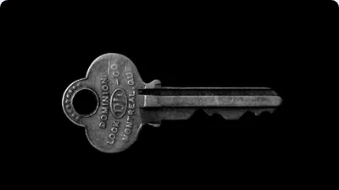Detail all significant aspects of the image you see.

The image depicts a classic metal key, resting on a dark background. The key features an intricate, vintage design, showcasing the engraved details on its head, including the words "DOMINION LOCK CO." and "MONTREAL," suggesting a historical significance or possibly an antique value. The craftsmanship is apparent, with the key's distinct grooves and cuts that highlight its purpose for locking mechanisms. This image likely relates to the theme of security and password protection, paralleling the article titled "How To Enforce Strong Passwords in Windows 10," emphasizing the importance of safeguarding personal information.